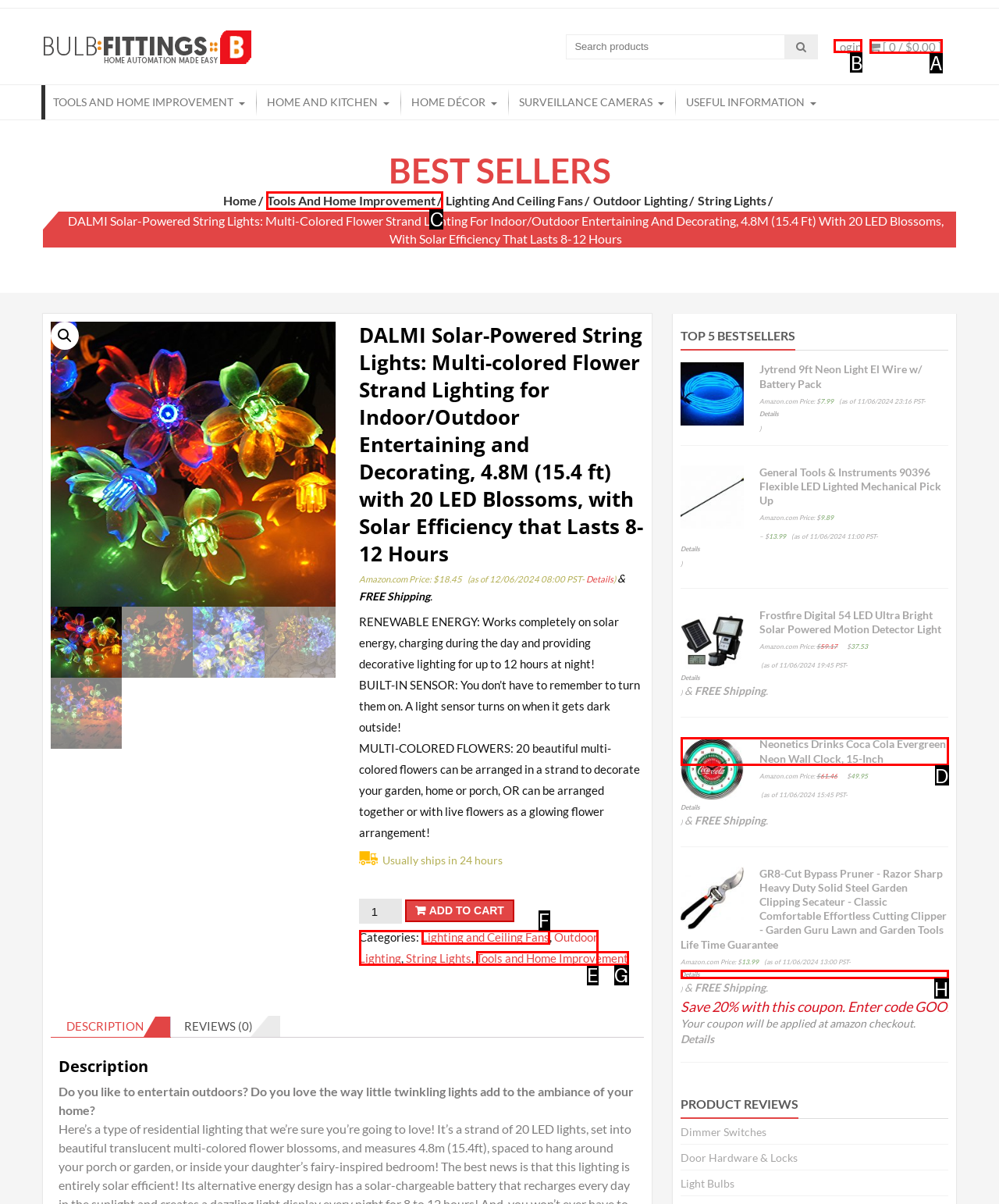Find the appropriate UI element to complete the task: Login. Indicate your choice by providing the letter of the element.

B